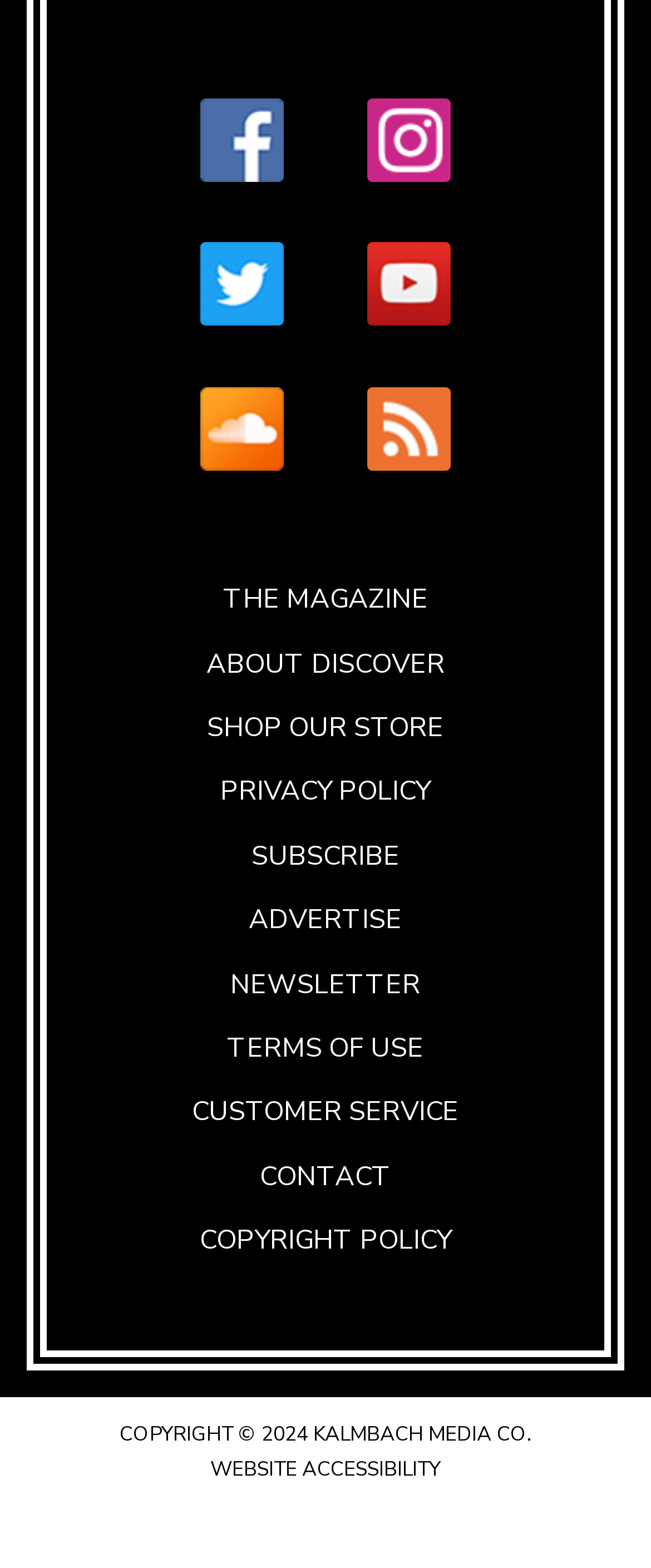Locate the bounding box coordinates of the clickable region necessary to complete the following instruction: "Contact us". Provide the coordinates in the format of four float numbers between 0 and 1, i.e., [left, top, right, bottom].

[0.399, 0.741, 0.601, 0.76]